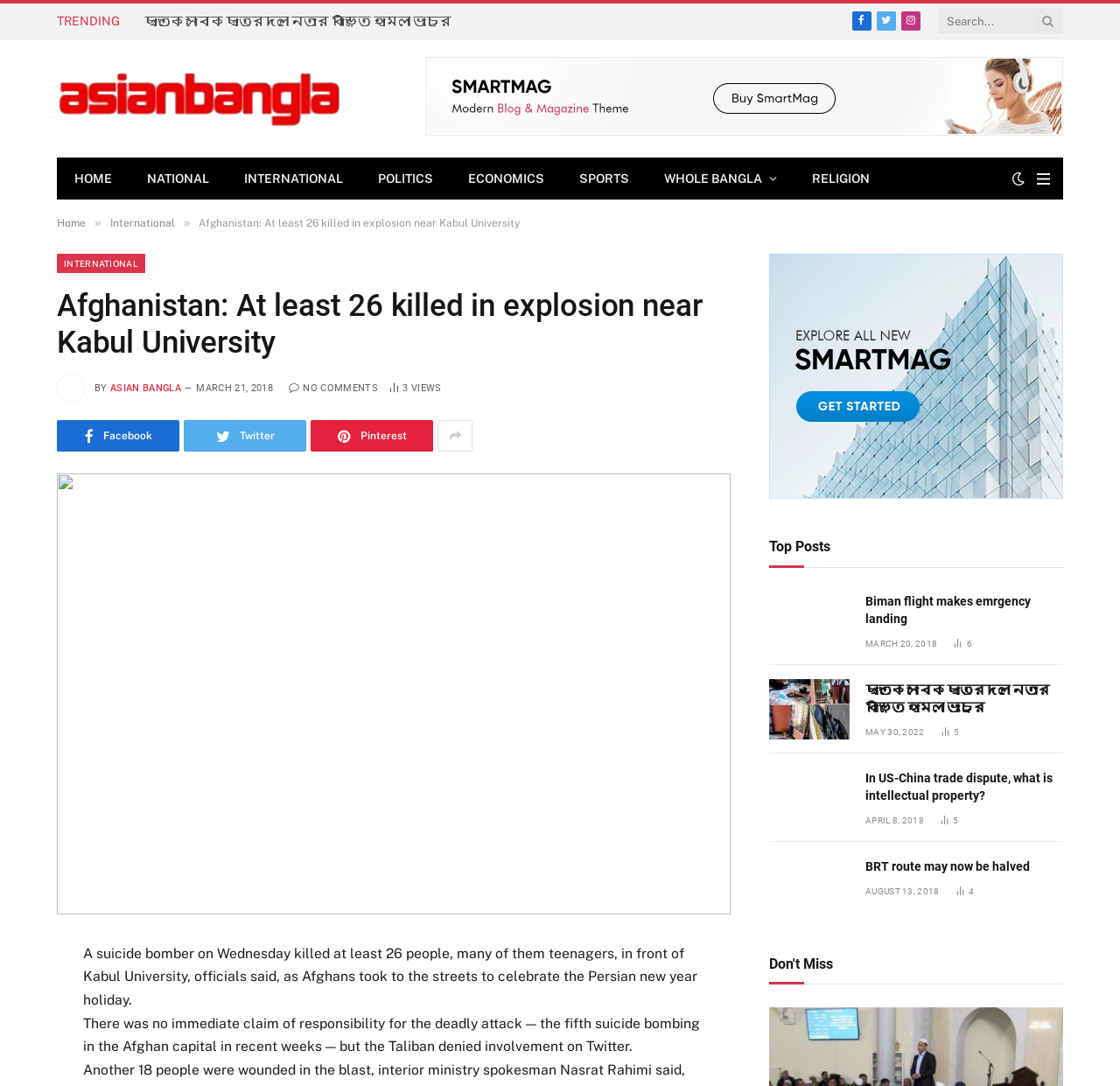Please identify the coordinates of the bounding box that should be clicked to fulfill this instruction: "Go to Home page".

[0.051, 0.146, 0.116, 0.183]